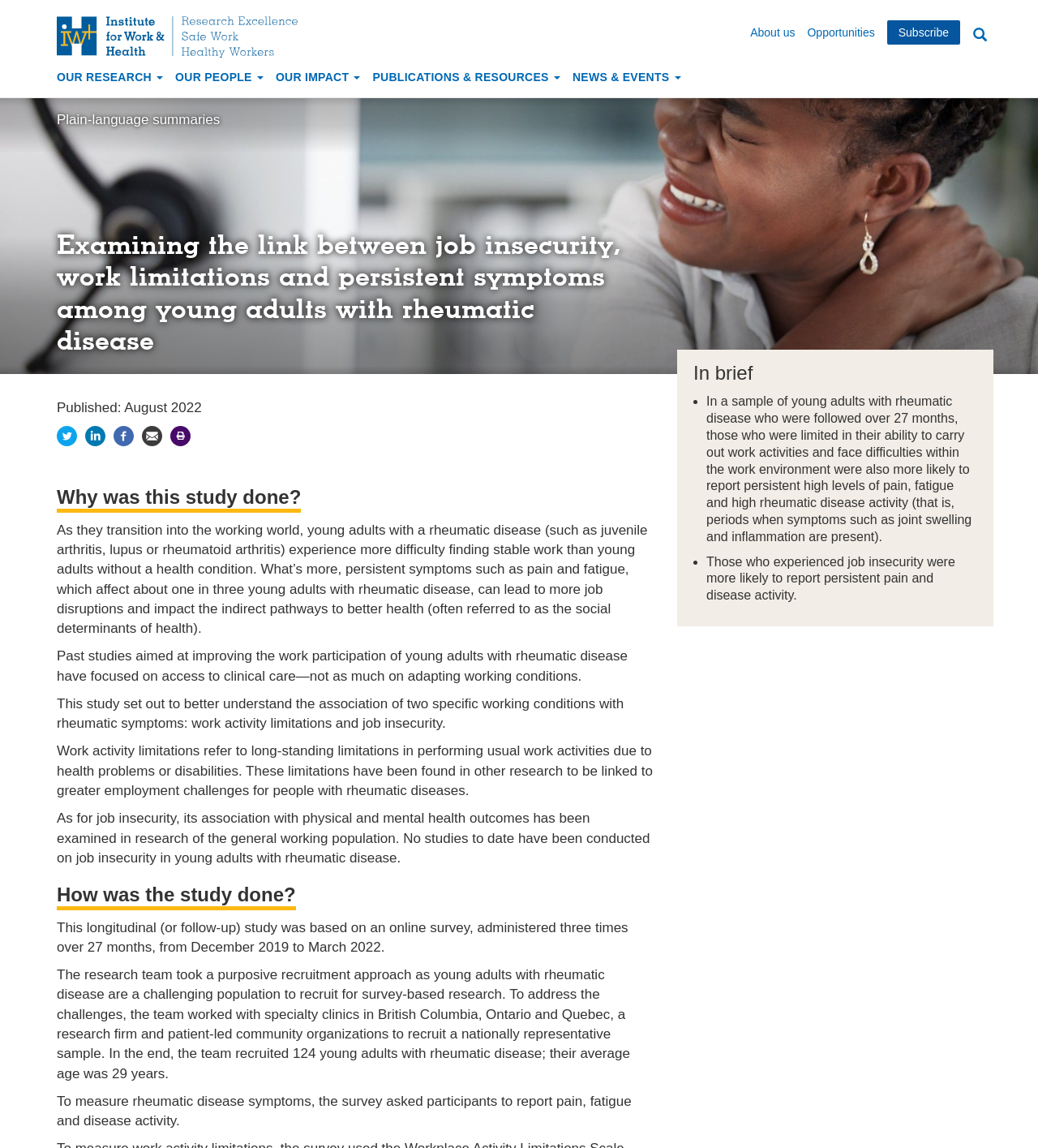How many times was the online survey administered?
Based on the image, answer the question with as much detail as possible.

According to the webpage, the online survey was administered three times over 27 months, from December 2019 to March 2022.